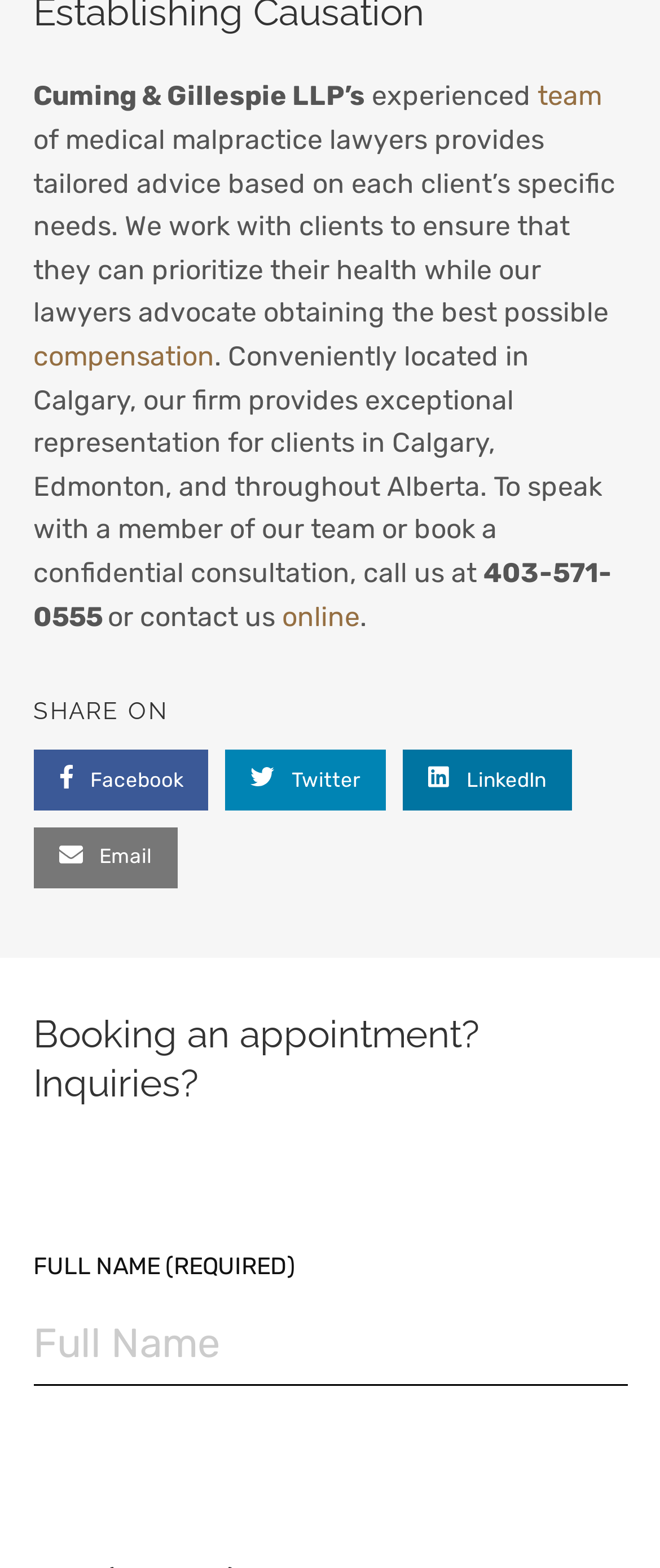What is the name of the law firm?
From the screenshot, supply a one-word or short-phrase answer.

Cuming & Gillespie LLP